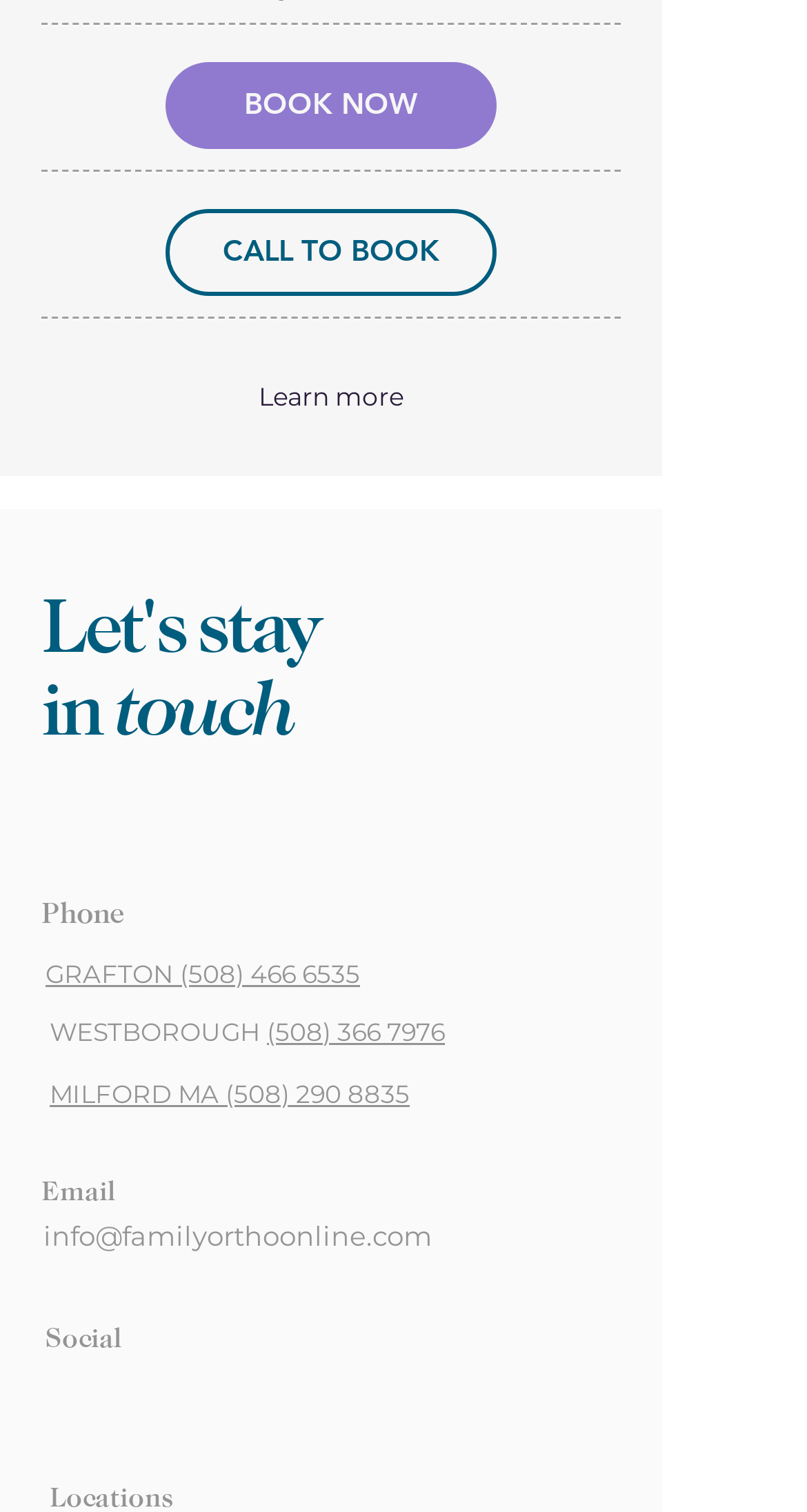Identify the bounding box coordinates for the region to click in order to carry out this instruction: "post a comment". Provide the coordinates using four float numbers between 0 and 1, formatted as [left, top, right, bottom].

None